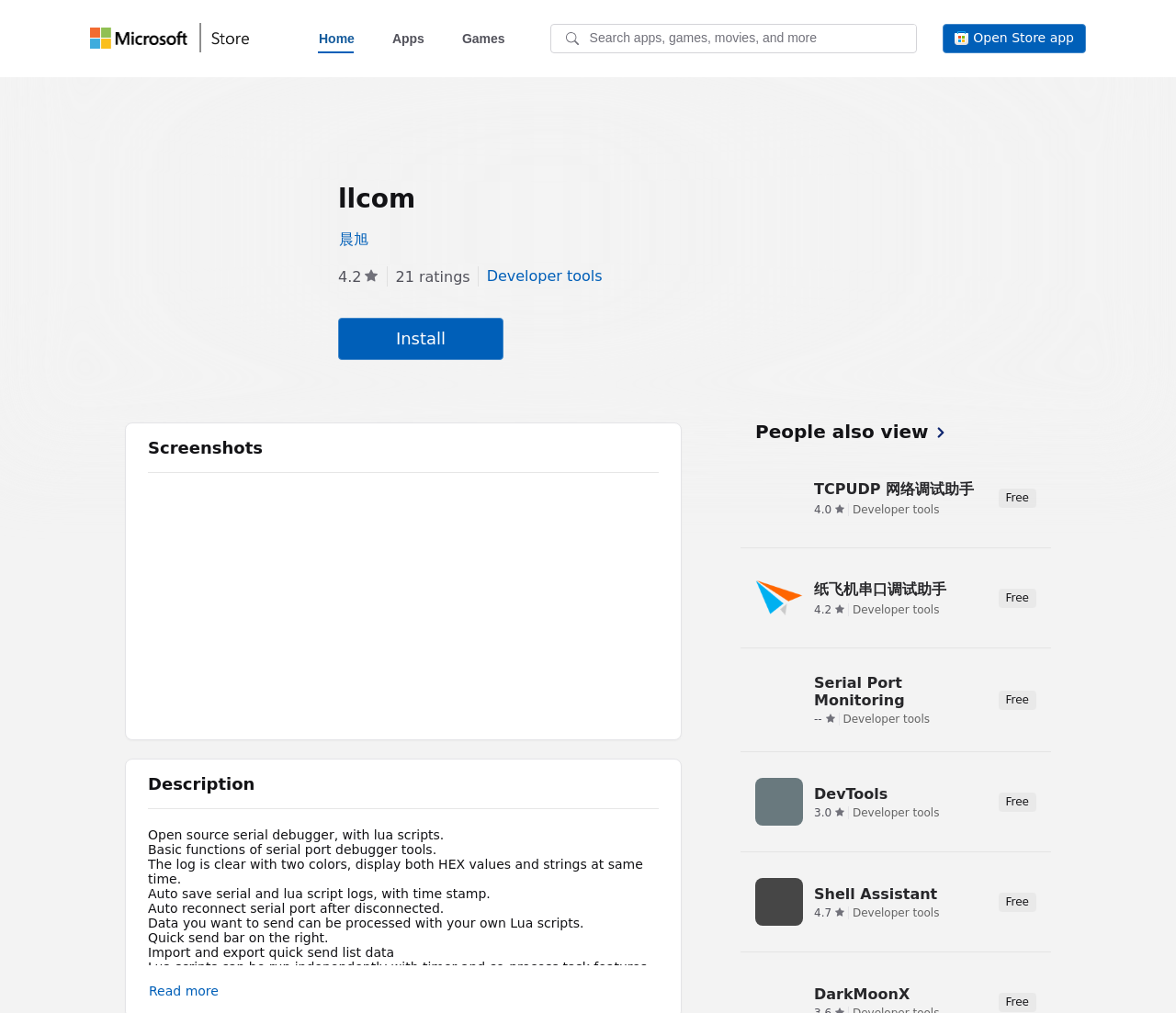What is the purpose of the 'Description read more' button?
Relying on the image, give a concise answer in one word or a brief phrase.

Expand description